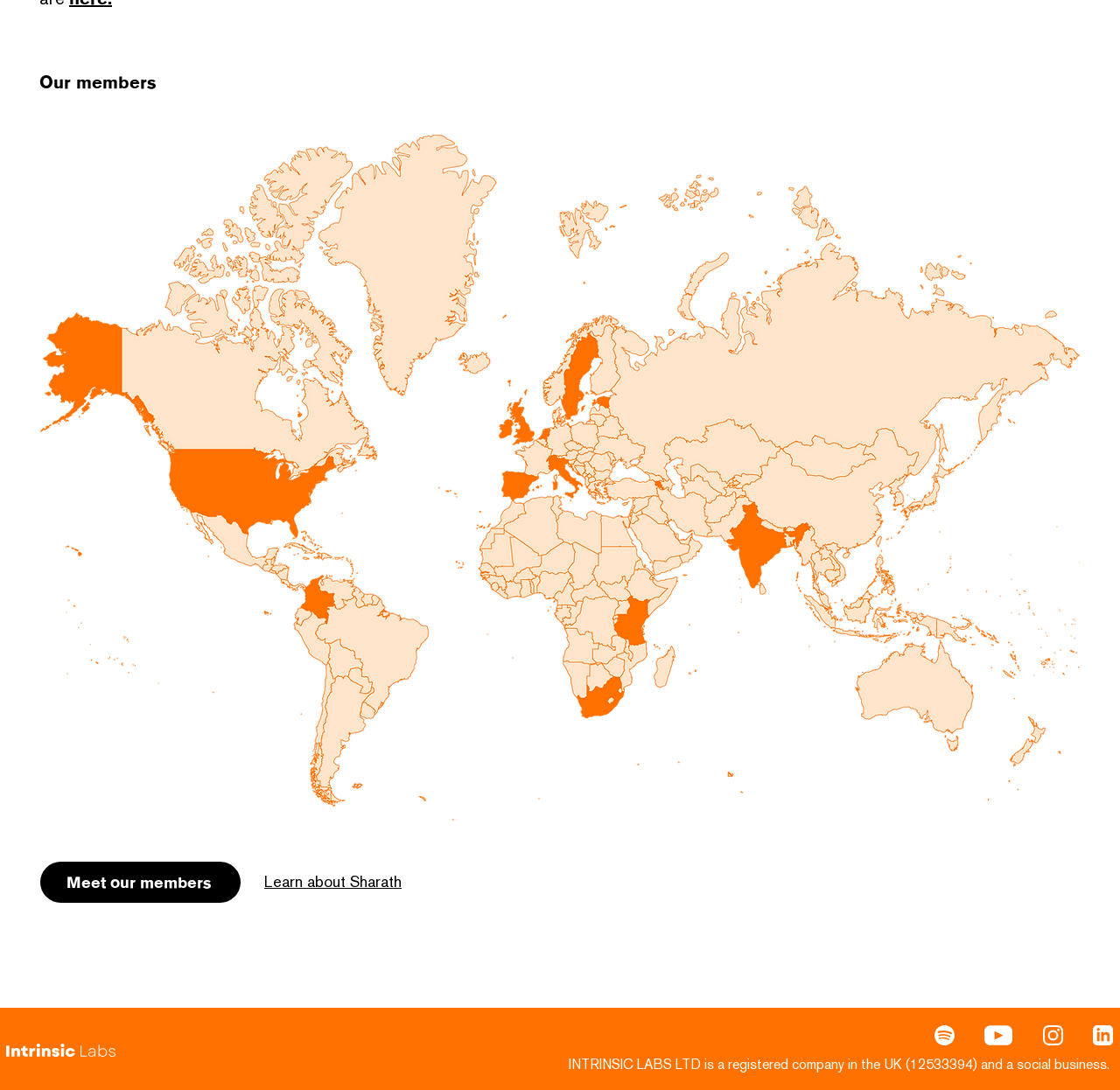Provide the bounding box coordinates in the format (top-left x, top-left y, bottom-right x, bottom-right y). All values are floating point numbers between 0 and 1. Determine the bounding box coordinate of the UI element described as: Learn about Sharath

[0.236, 0.8, 0.359, 0.818]